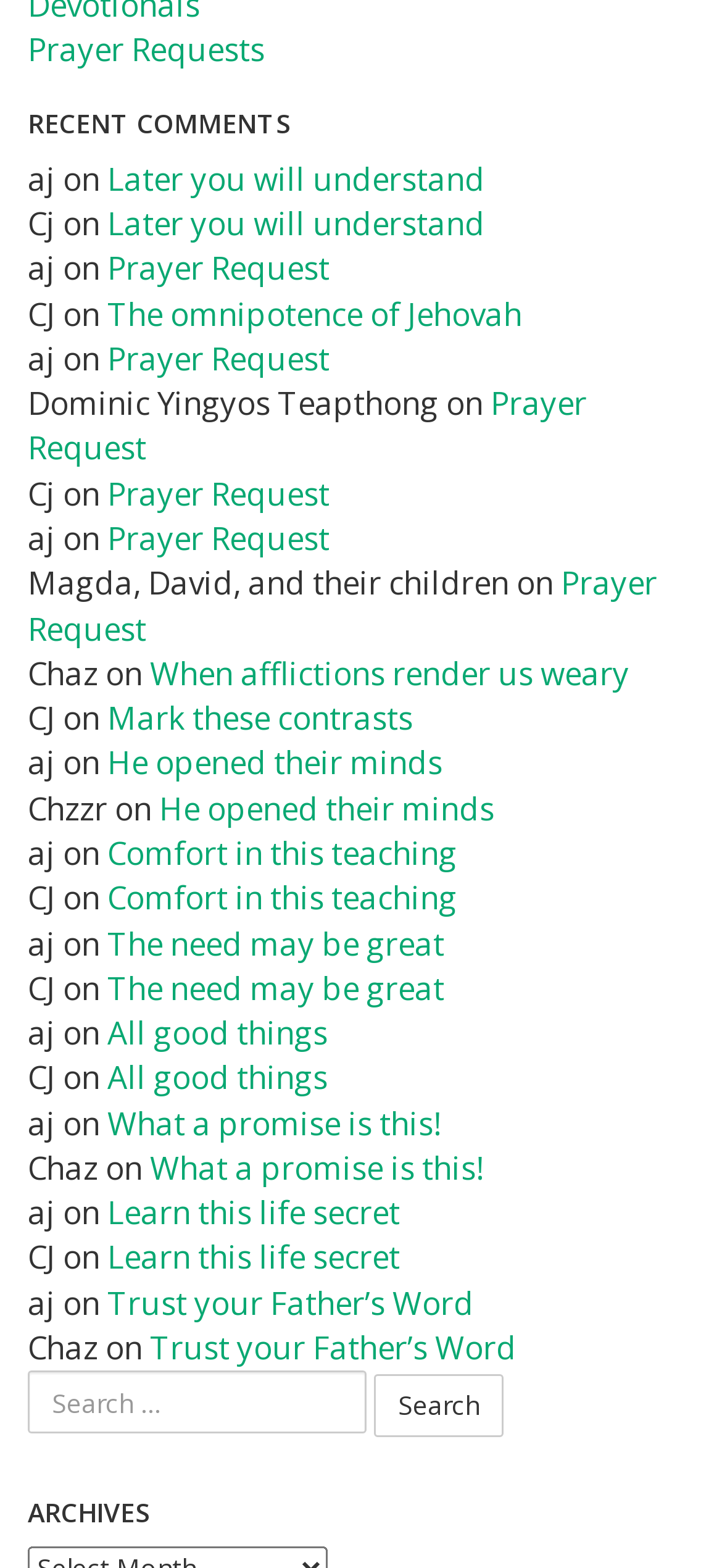Provide your answer to the question using just one word or phrase: How many comments are listed on the webpage?

Multiple